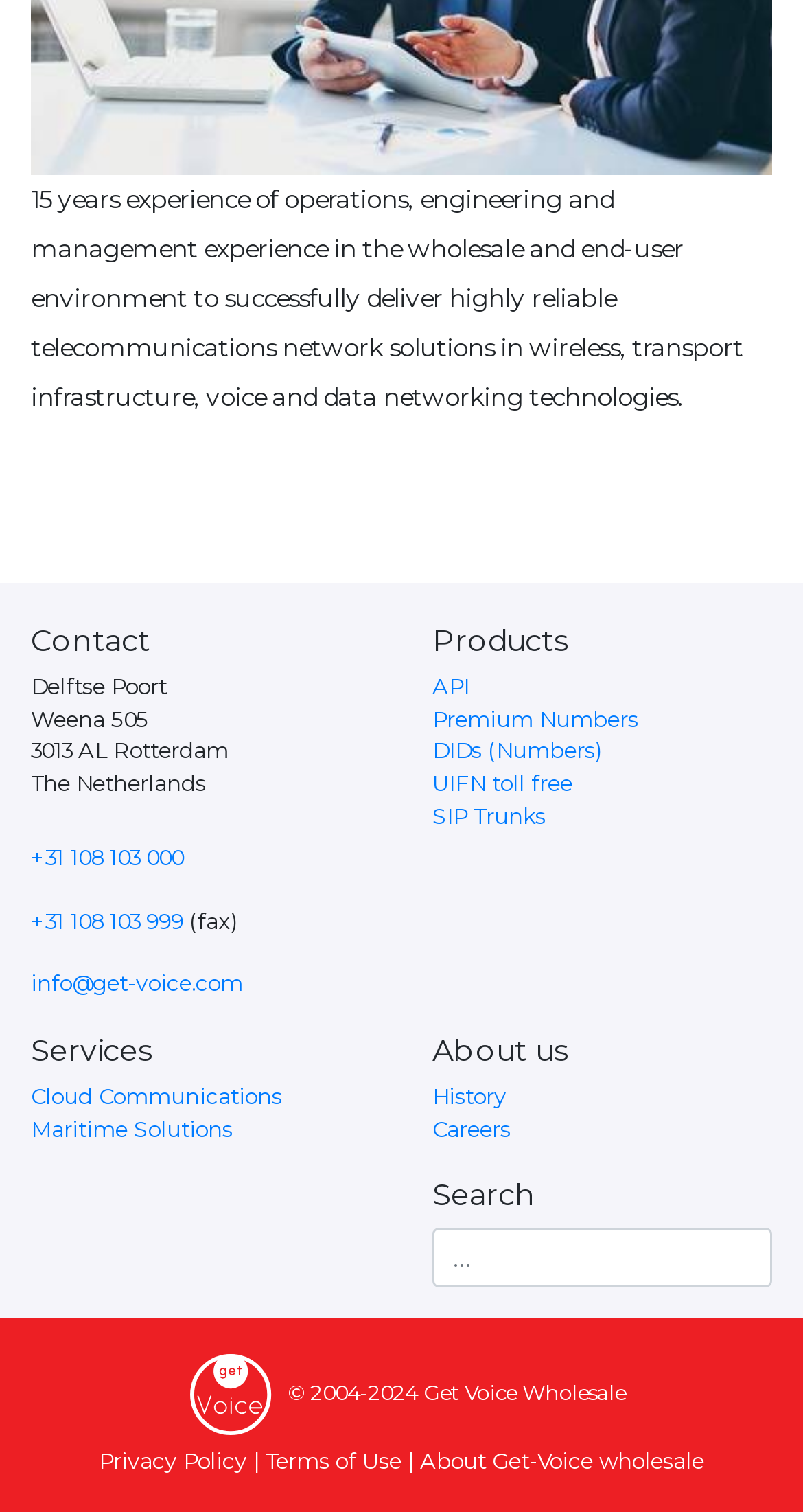Find the bounding box coordinates of the clickable region needed to perform the following instruction: "Click the 'Contact' heading". The coordinates should be provided as four float numbers between 0 and 1, i.e., [left, top, right, bottom].

[0.038, 0.412, 0.462, 0.436]